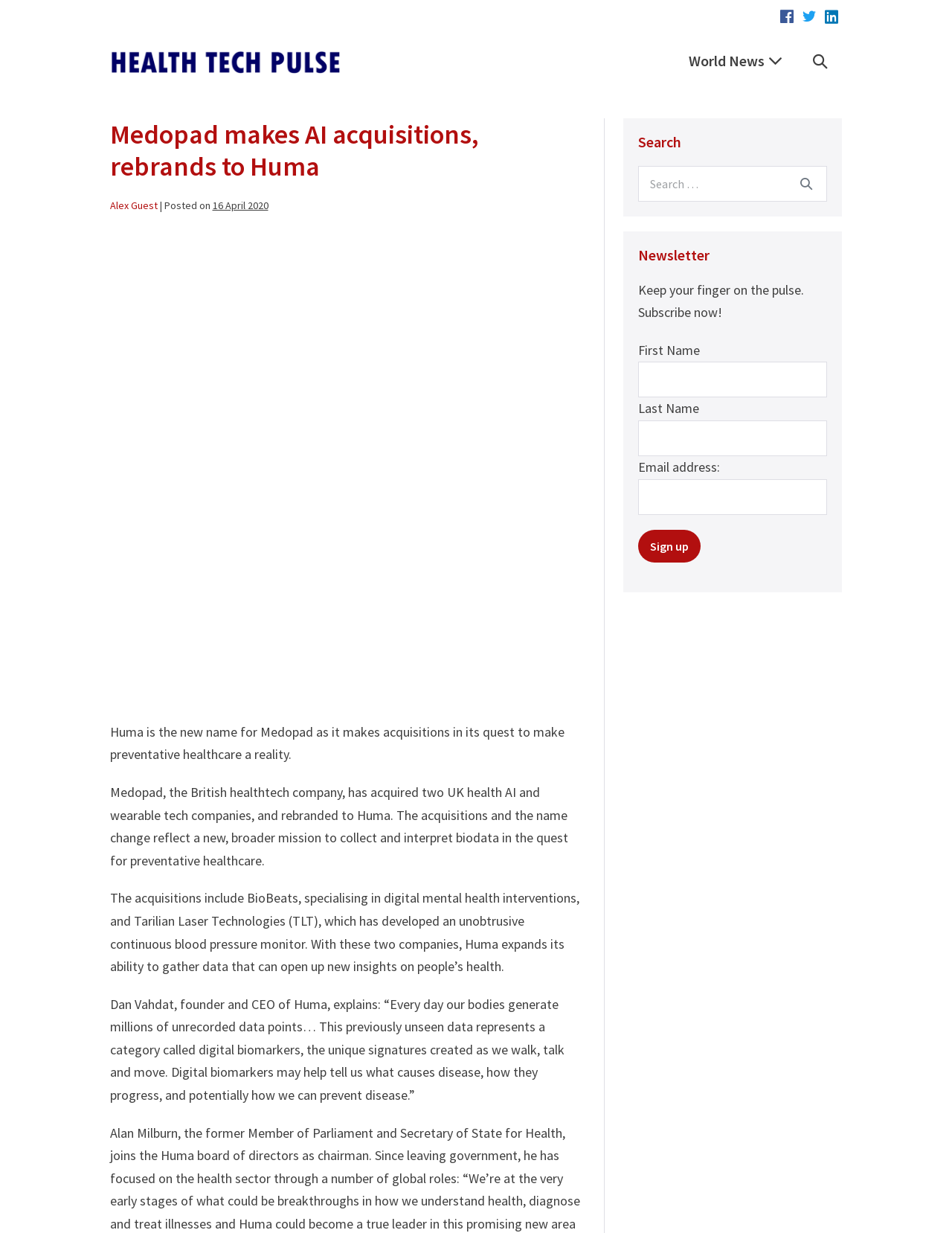Give a full account of the webpage's elements and their arrangement.

The webpage is about Health Tech Pulse, a health technology news website. At the top, there are three social media links to Facebook, Twitter, and LinkedIn, aligned horizontally. Below them, there is a layout table with a link to Health Tech Pulse, accompanied by an image of the website's logo. 

To the right of the logo, there is a navigation section with a site navigation link, a "World News" link, and a search toggle button. Below the navigation section, there is a main content area with a heading that reads "Medopad makes AI acquisitions, rebrands to Huma". 

Under the heading, there is a link to the author, Alex Guest, followed by a posted date of "16 April 2020". Below the date, there is a large image. The main article text starts below the image, describing how Medopad, a British healthtech company, has acquired two UK health AI and wearable tech companies and rebranded to Huma. 

The article continues to explain the acquisitions and their significance in the quest for preventative healthcare. There are three paragraphs of text, each describing the acquisitions and their potential impact on the healthcare industry. 

To the right of the main content area, there is a complementary section with a search bar, a newsletter subscription section, and a form to input first name, last name, and email address to sign up for the newsletter.